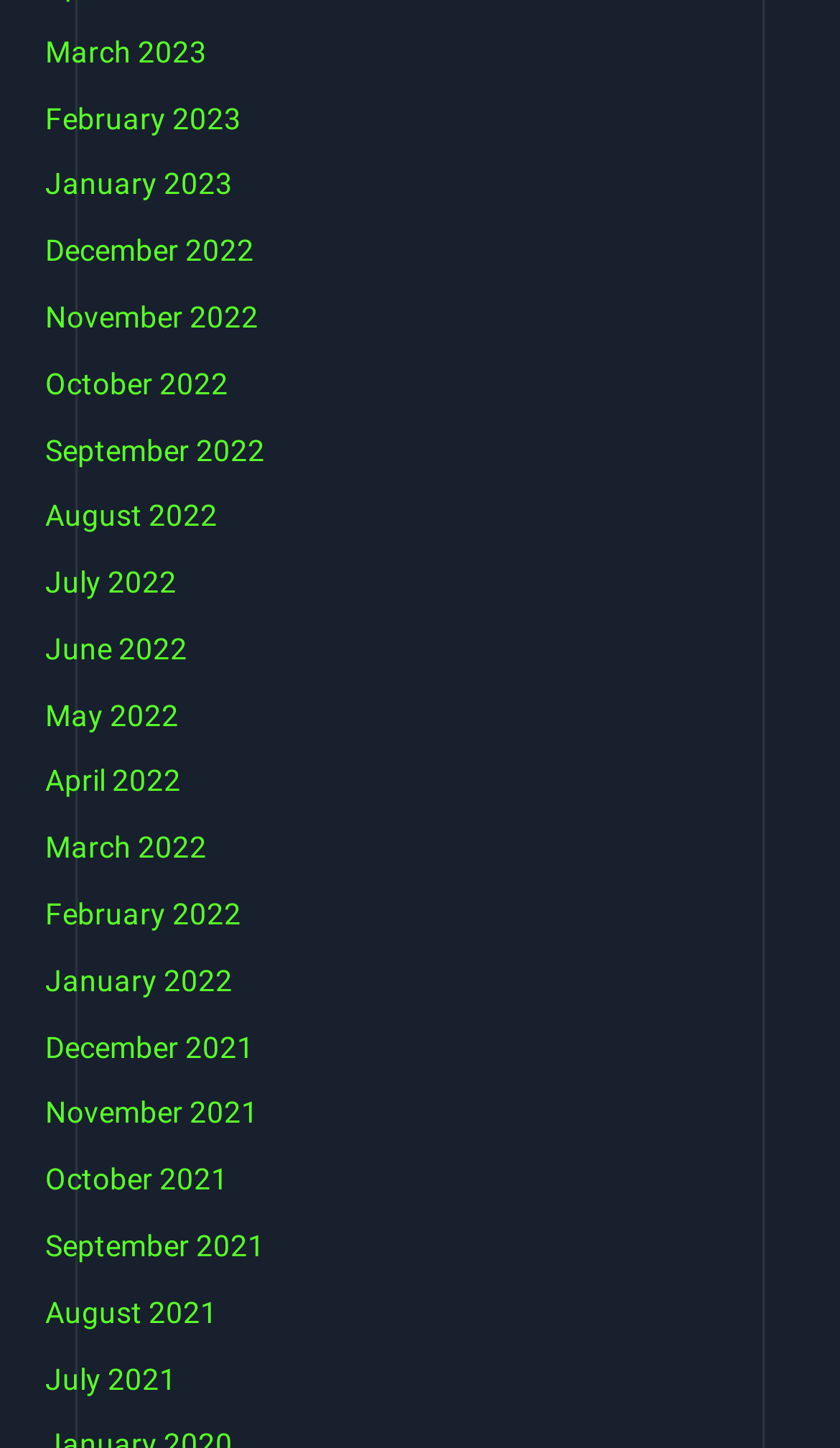Answer succinctly with a single word or phrase:
How many months are listed on the webpage?

12